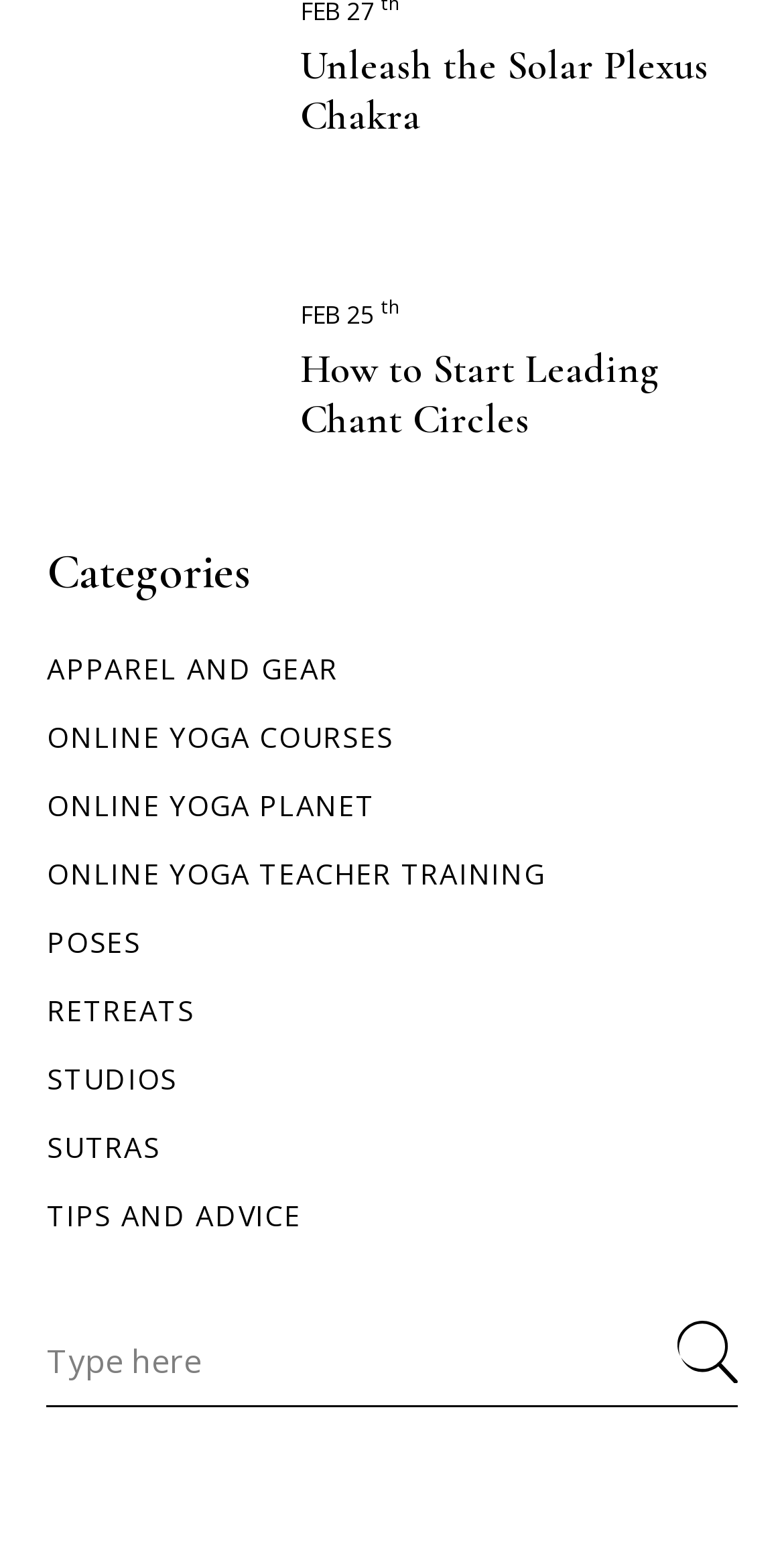Reply to the question with a single word or phrase:
How many categories are listed?

9